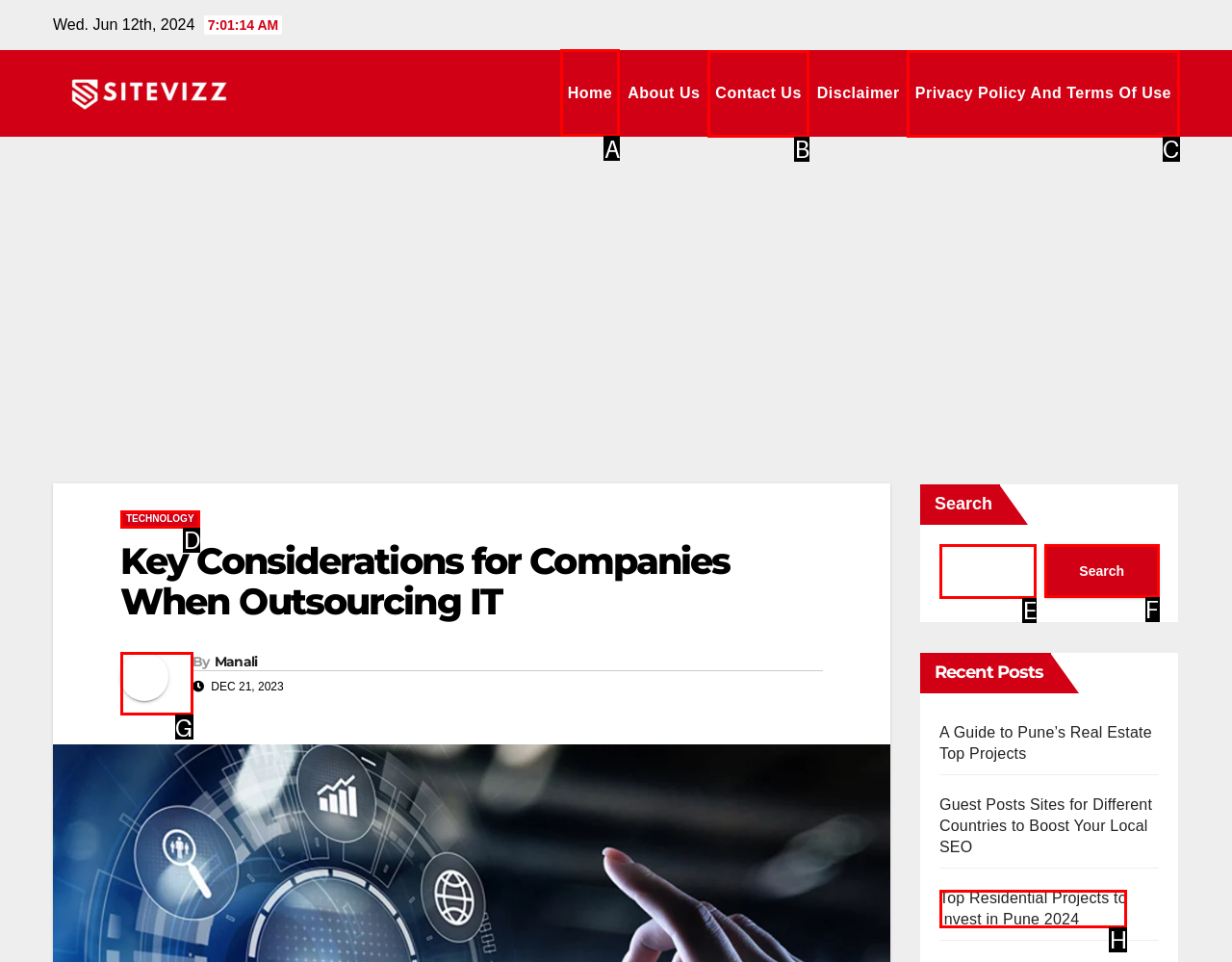Specify which UI element should be clicked to accomplish the task: Go to the Home page. Answer with the letter of the correct choice.

A